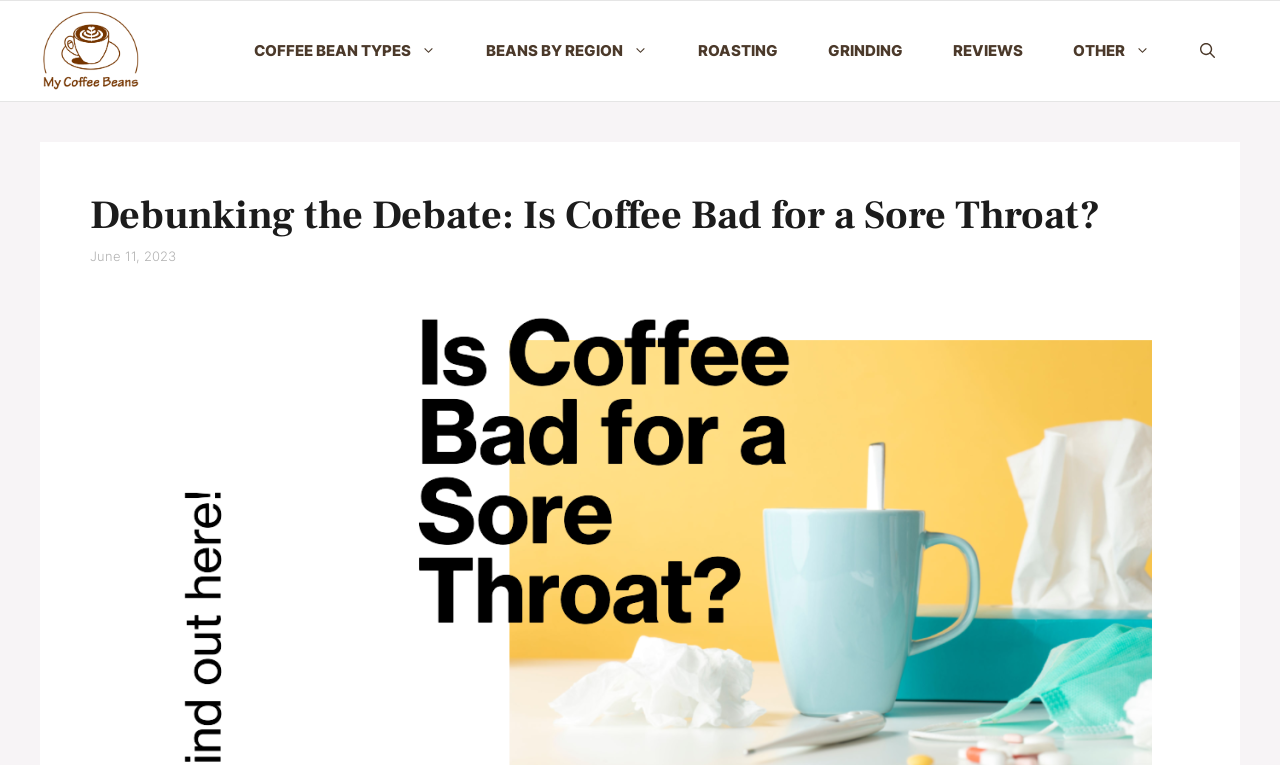Identify the bounding box of the HTML element described here: "title="My Coffee Beans"". Provide the coordinates as four float numbers between 0 and 1: [left, top, right, bottom].

[0.031, 0.001, 0.111, 0.132]